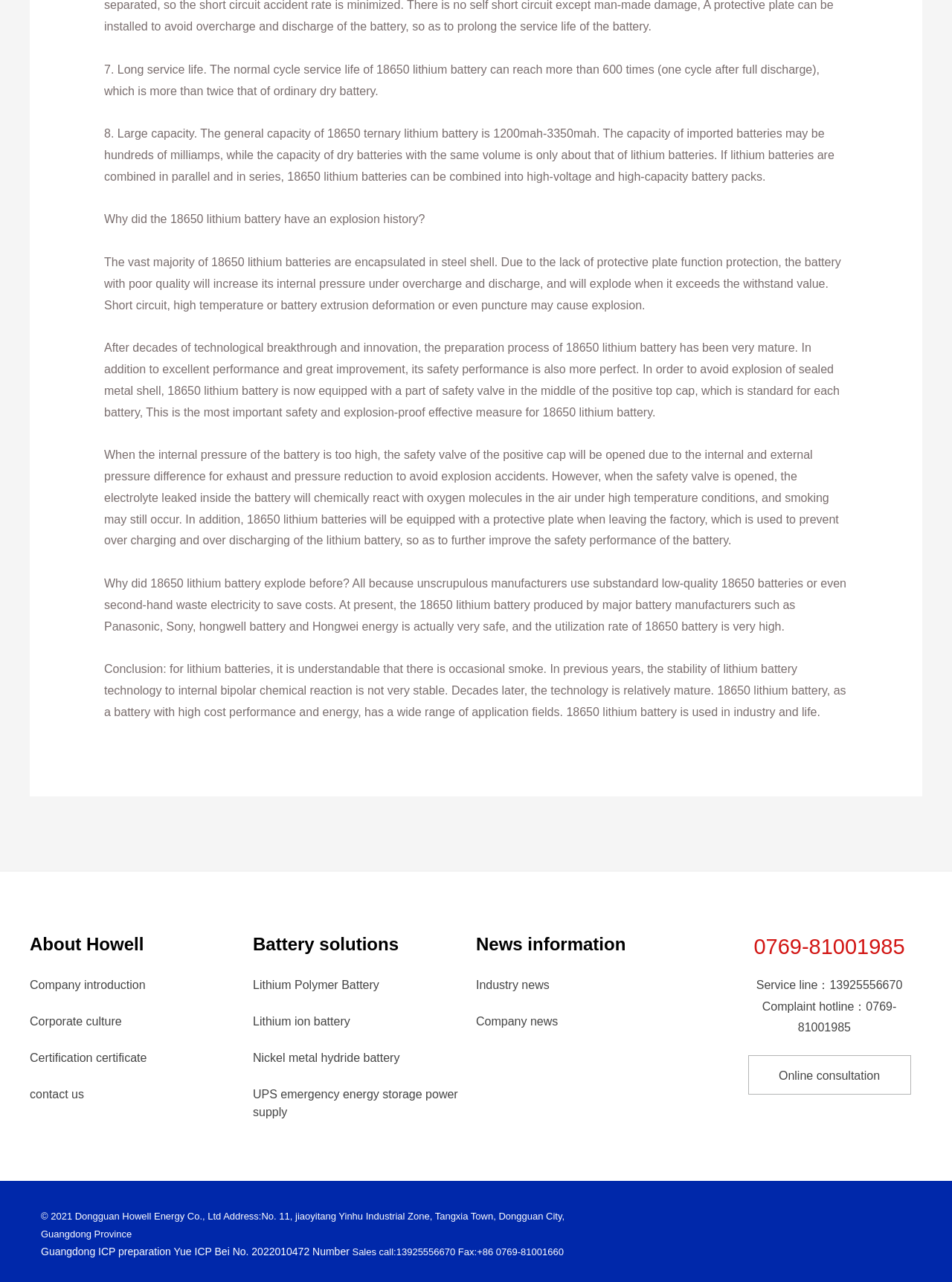Find the bounding box coordinates of the clickable element required to execute the following instruction: "Click 'Lithium Polymer Battery'". Provide the coordinates as four float numbers between 0 and 1, i.e., [left, top, right, bottom].

[0.266, 0.764, 0.398, 0.773]